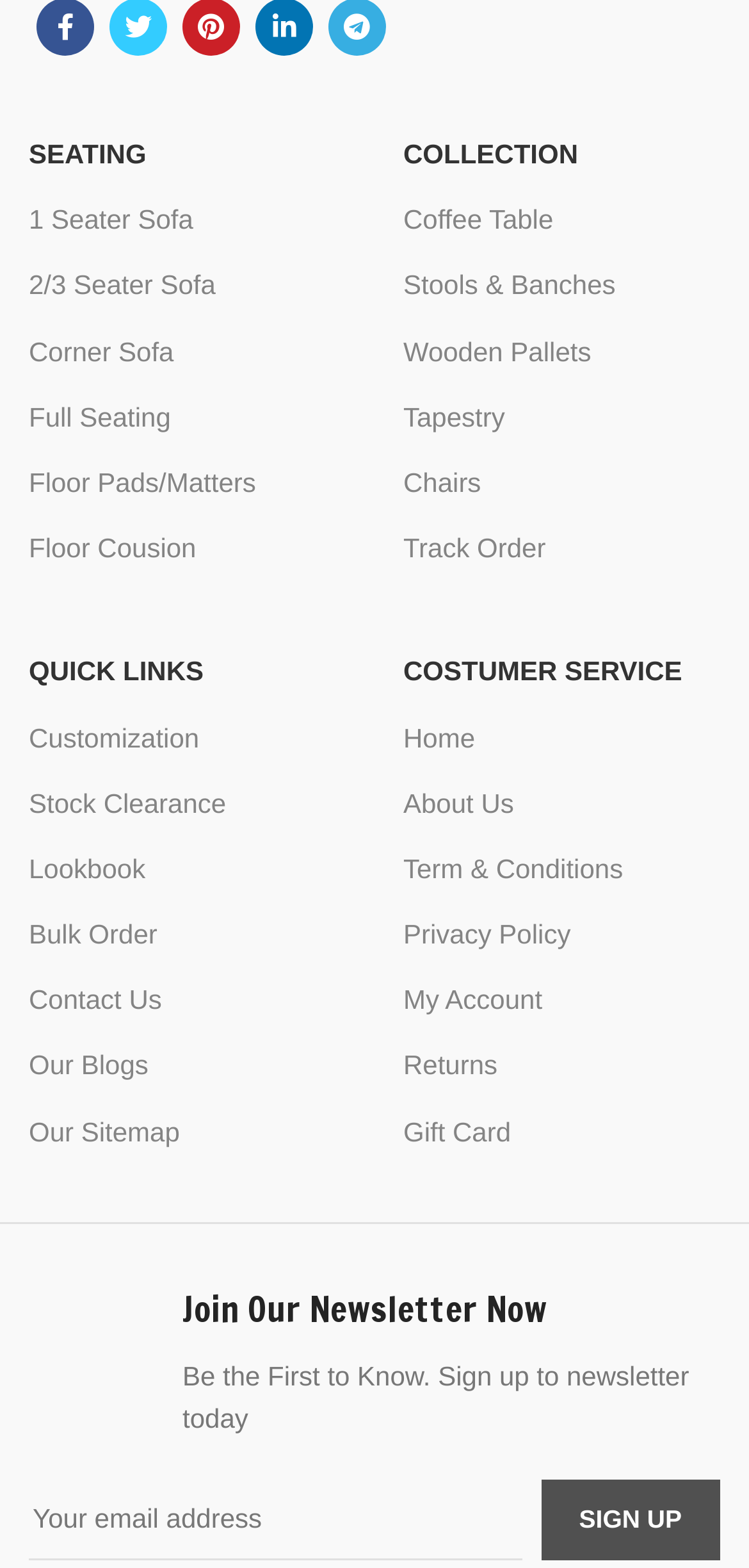Based on the image, please elaborate on the answer to the following question:
How many links are there under COLLECTION?

Upon analyzing the webpage, I counted 7 links under the 'COLLECTION' category: 'Coffee Table', 'Stools & Banches', 'Wooden Pallets', 'Tapestry', 'Chairs', 'Track Order', and one more link.